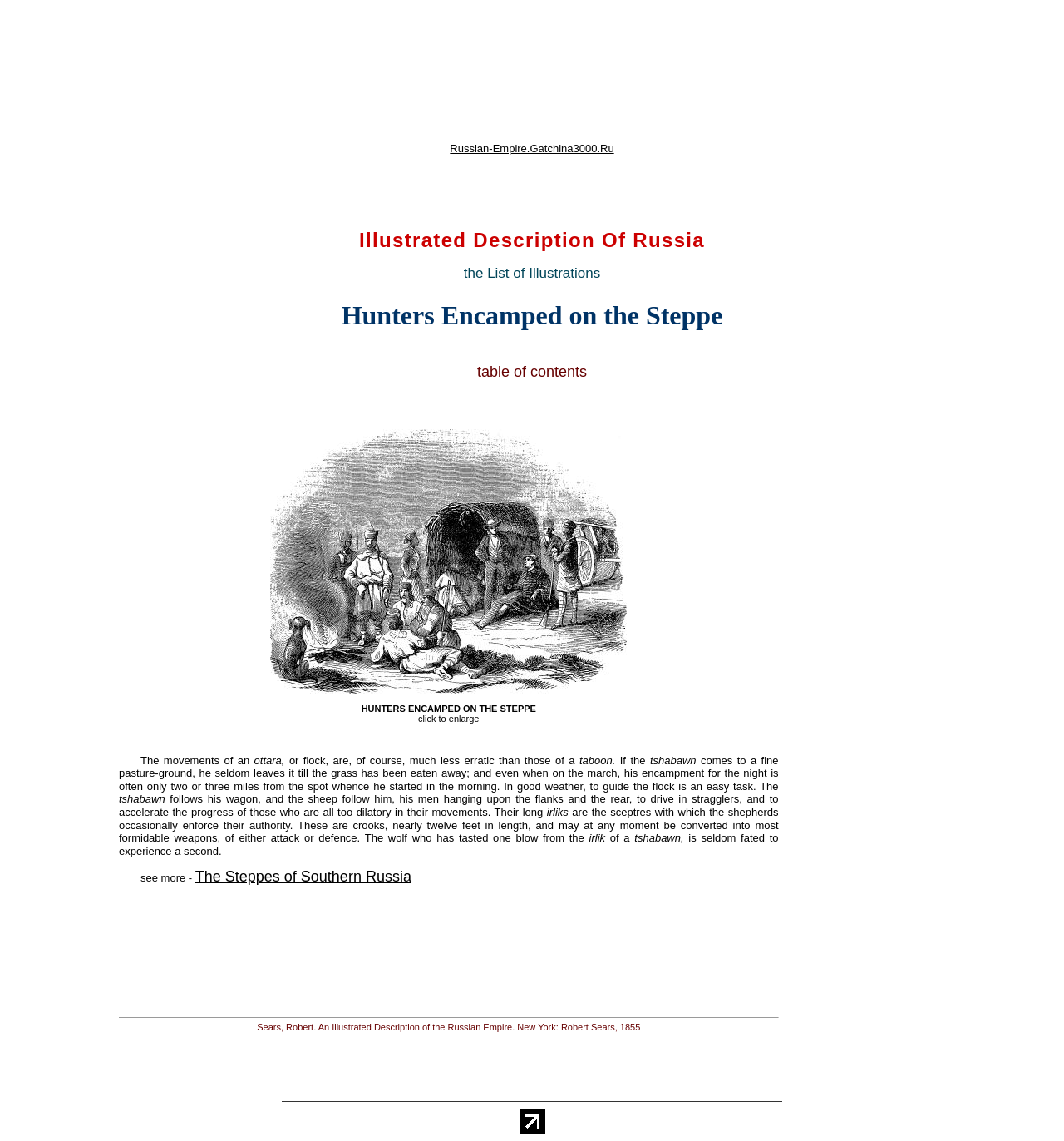Using the webpage screenshot and the element description The Steppes of Southern Russia, determine the bounding box coordinates. Specify the coordinates in the format (top-left x, top-left y, bottom-right x, bottom-right y) with values ranging from 0 to 1.

[0.183, 0.761, 0.387, 0.776]